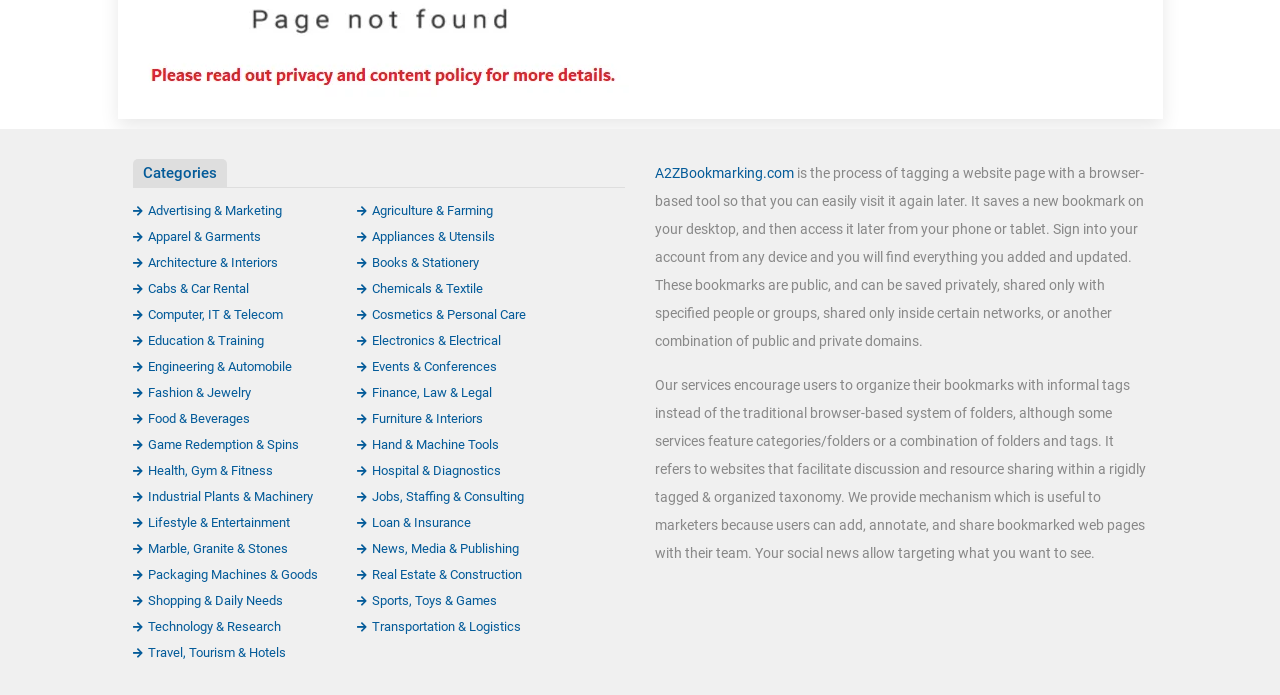Provide the bounding box coordinates of the HTML element described as: "A2ZBookmarking.com". The bounding box coordinates should be four float numbers between 0 and 1, i.e., [left, top, right, bottom].

[0.512, 0.237, 0.62, 0.26]